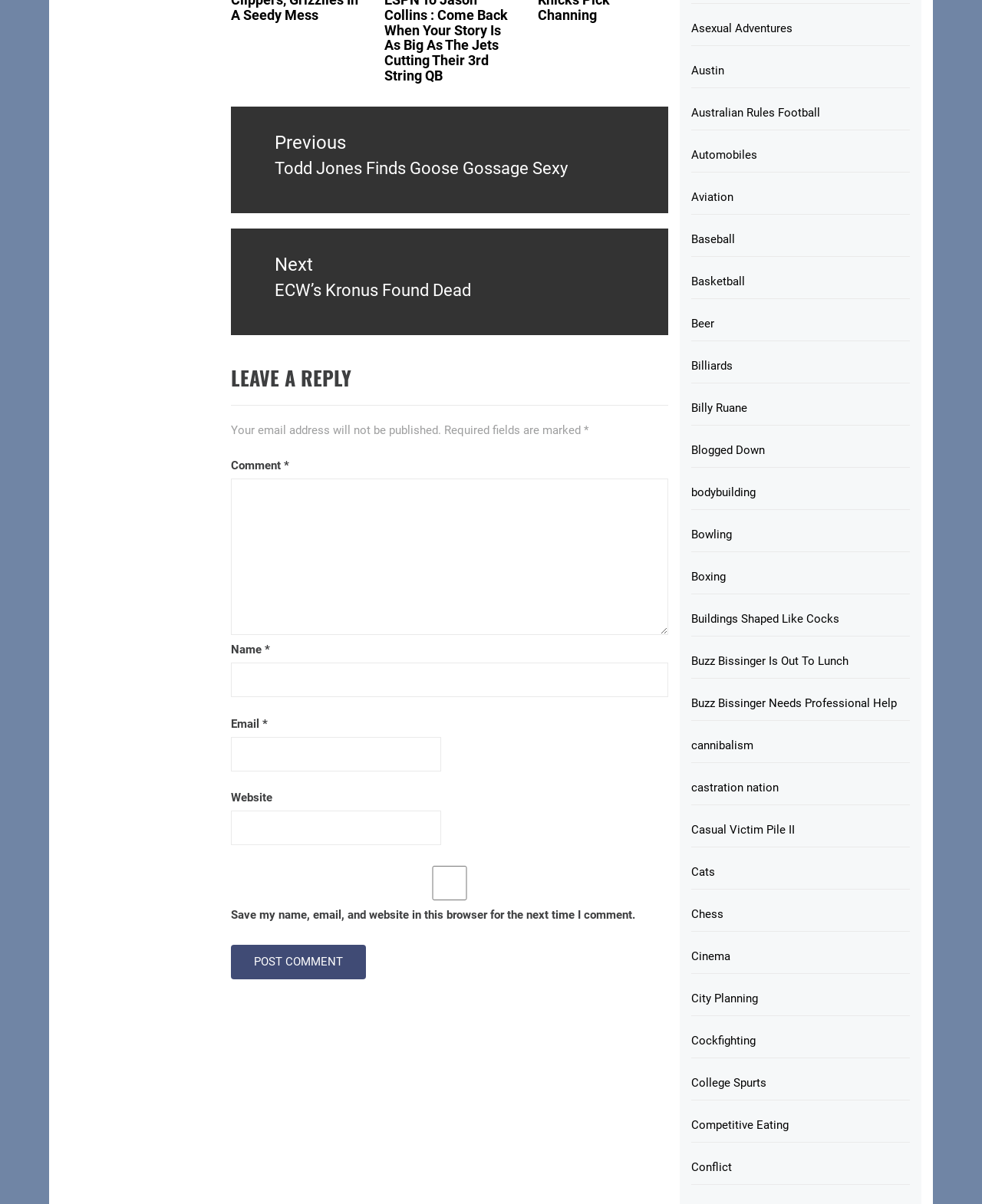Use the details in the image to answer the question thoroughly: 
What is the purpose of the 'Post Comment' button?

The 'Post Comment' button is located below the textboxes and is used to submit a comment. When a user clicks this button, their comment will be posted on the website, and it will be visible to others.